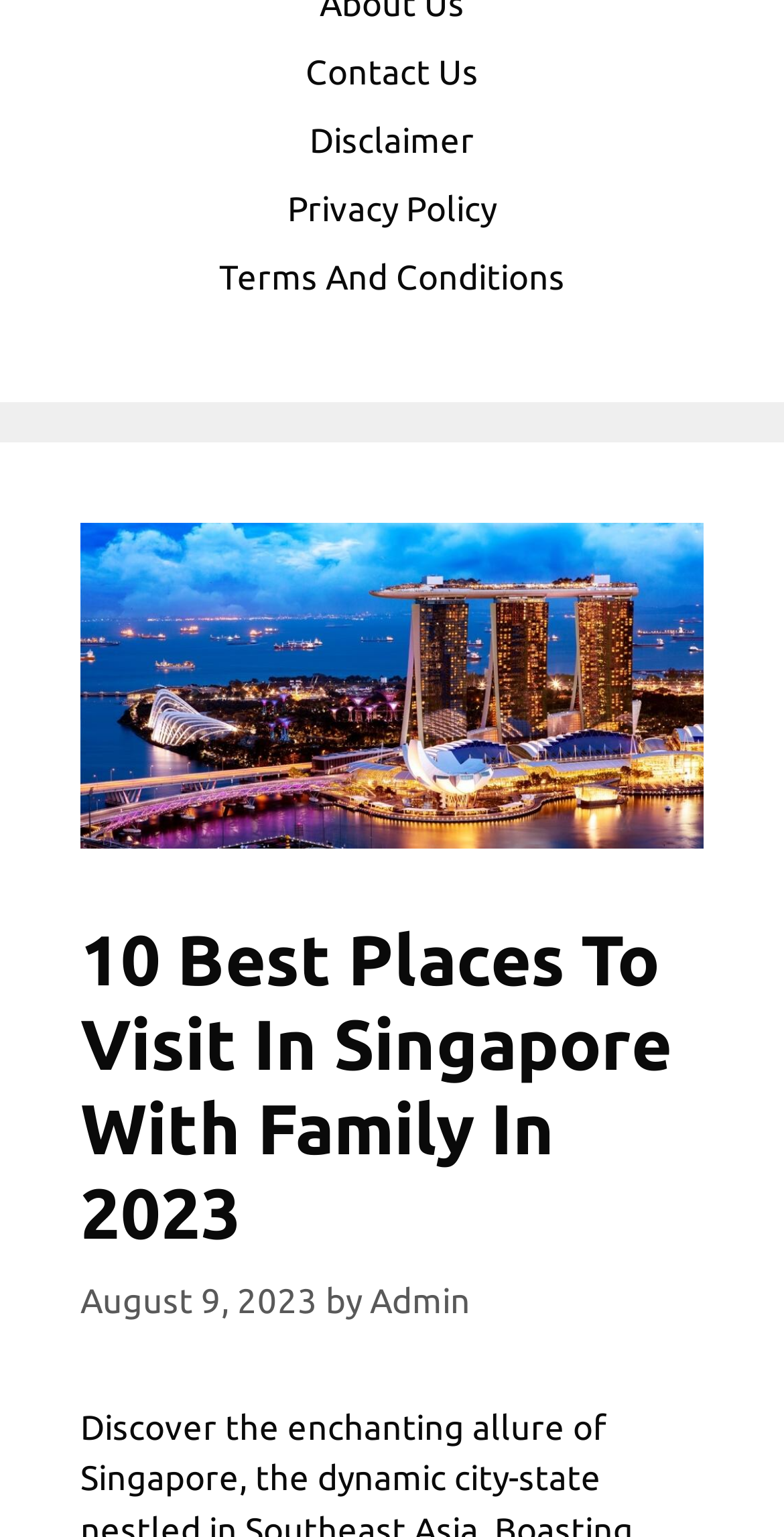Predict the bounding box of the UI element that fits this description: "Privacy Policy".

[0.367, 0.122, 0.633, 0.147]